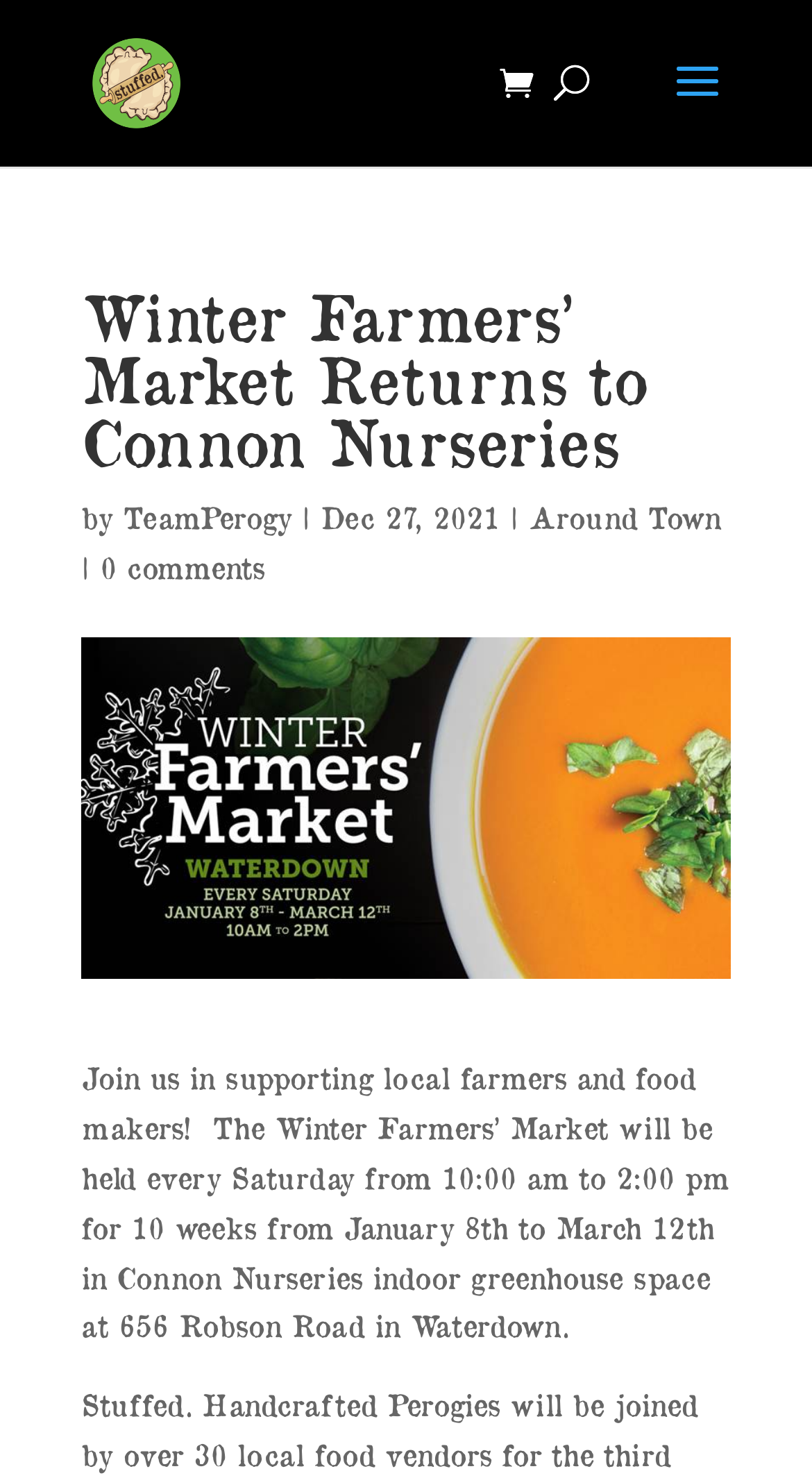Provide the bounding box coordinates of the HTML element this sentence describes: "0 comments". The bounding box coordinates consist of four float numbers between 0 and 1, i.e., [left, top, right, bottom].

[0.123, 0.372, 0.326, 0.396]